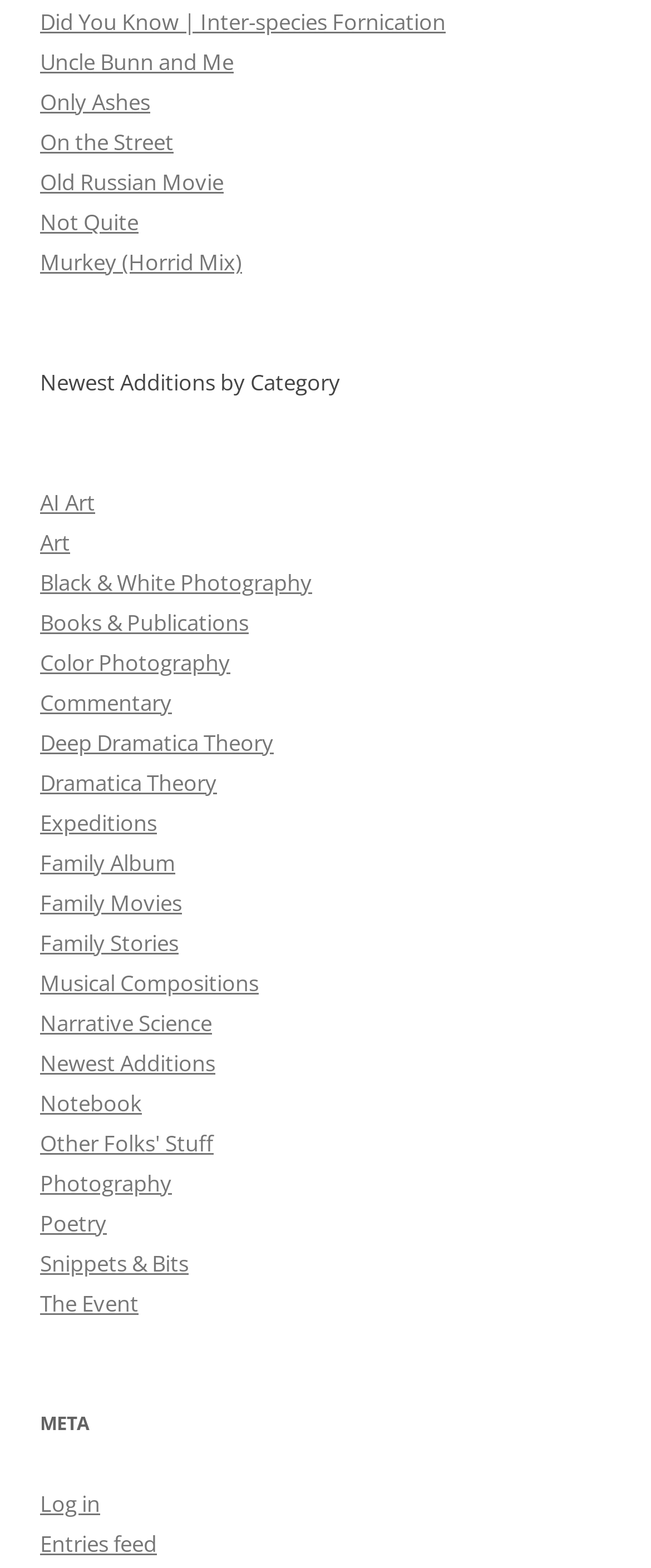Please give a short response to the question using one word or a phrase:
What is the last category listed on the webpage?

Snippets & Bits